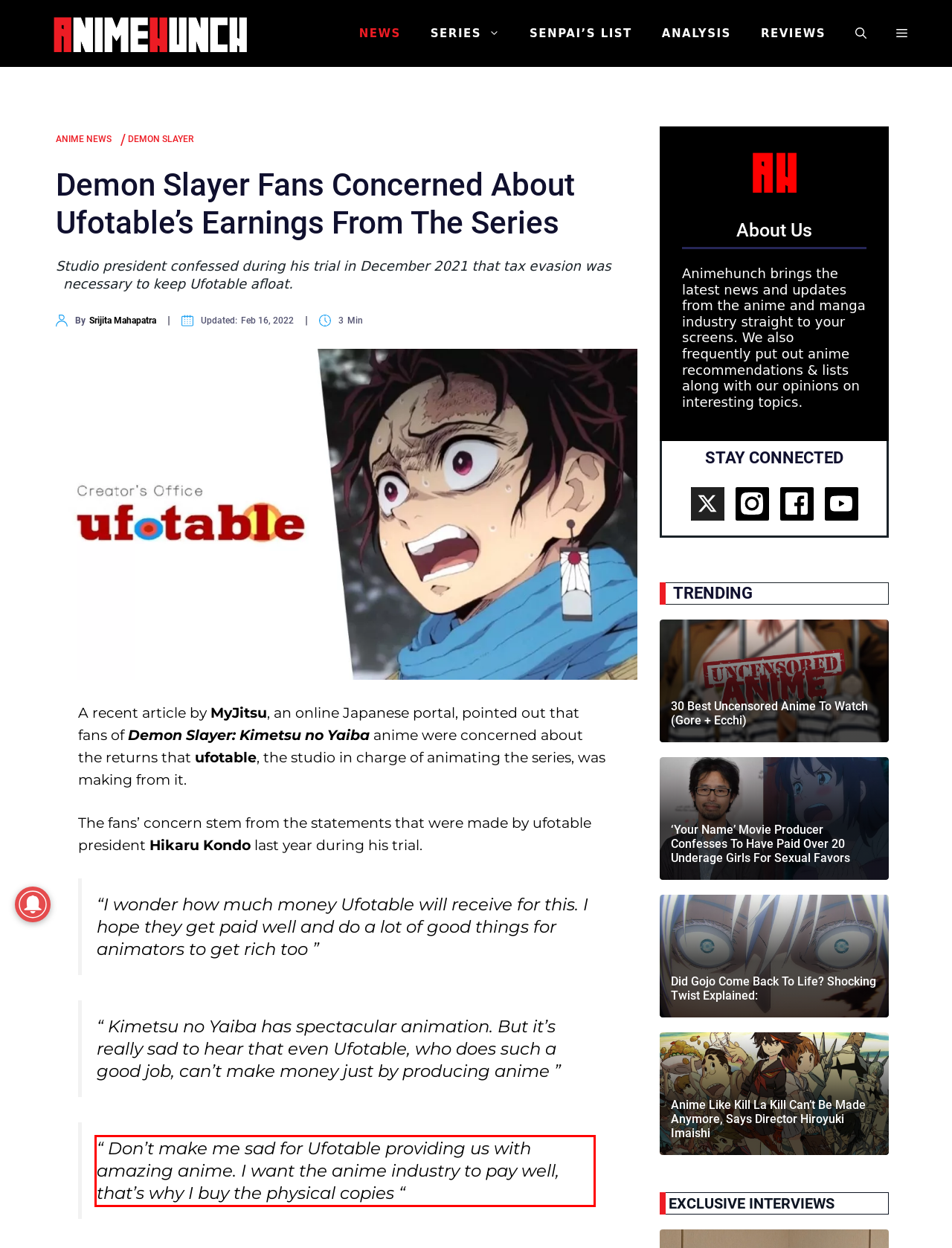Given a screenshot of a webpage, identify the red bounding box and perform OCR to recognize the text within that box.

“ Don’t make me sad for Ufotable providing us with amazing anime. I want the anime industry to pay well, that’s why I buy the physical copies “